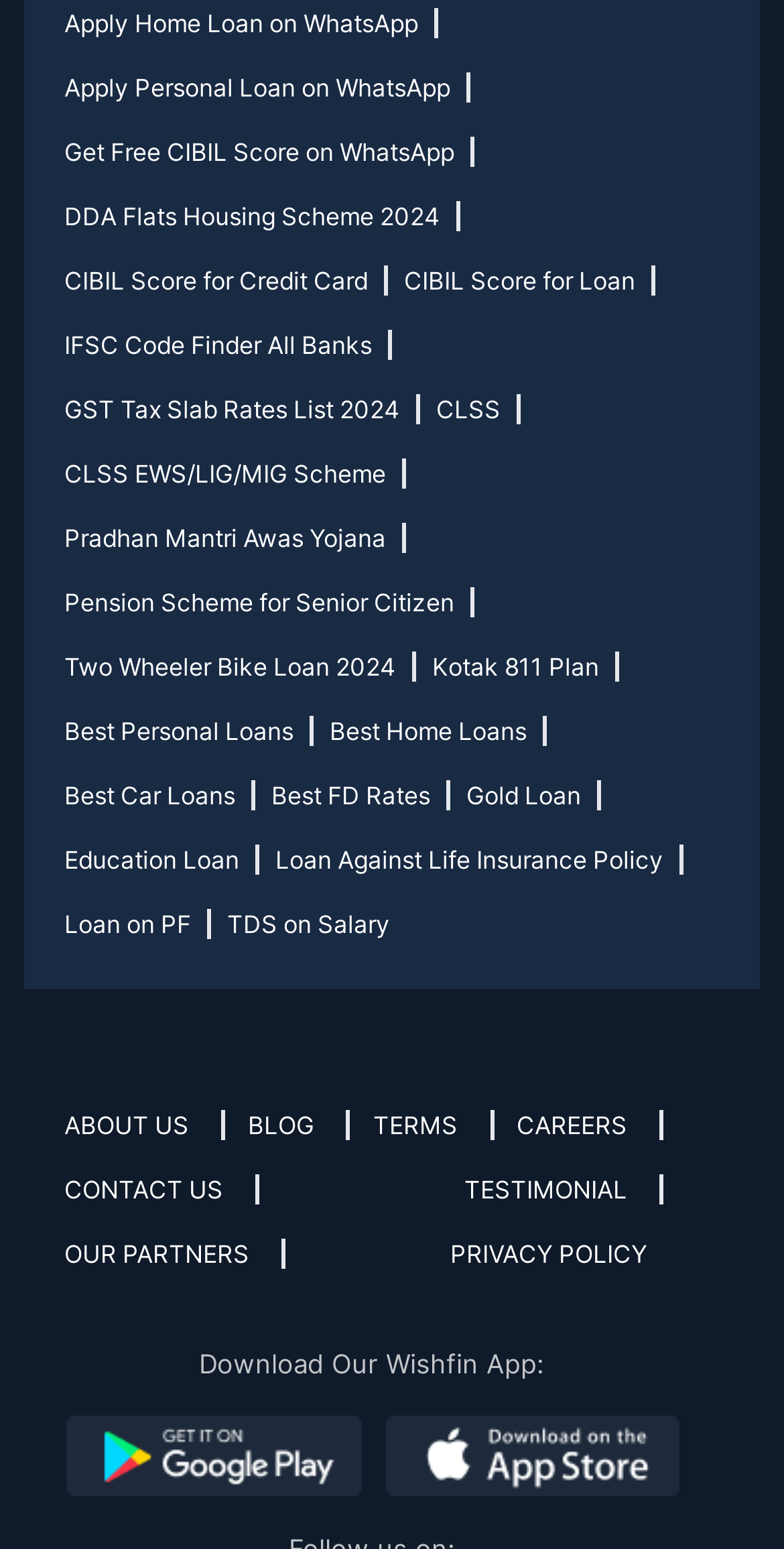What is the purpose of the 'CLSS' link?
Look at the screenshot and respond with a single word or phrase.

Unknown